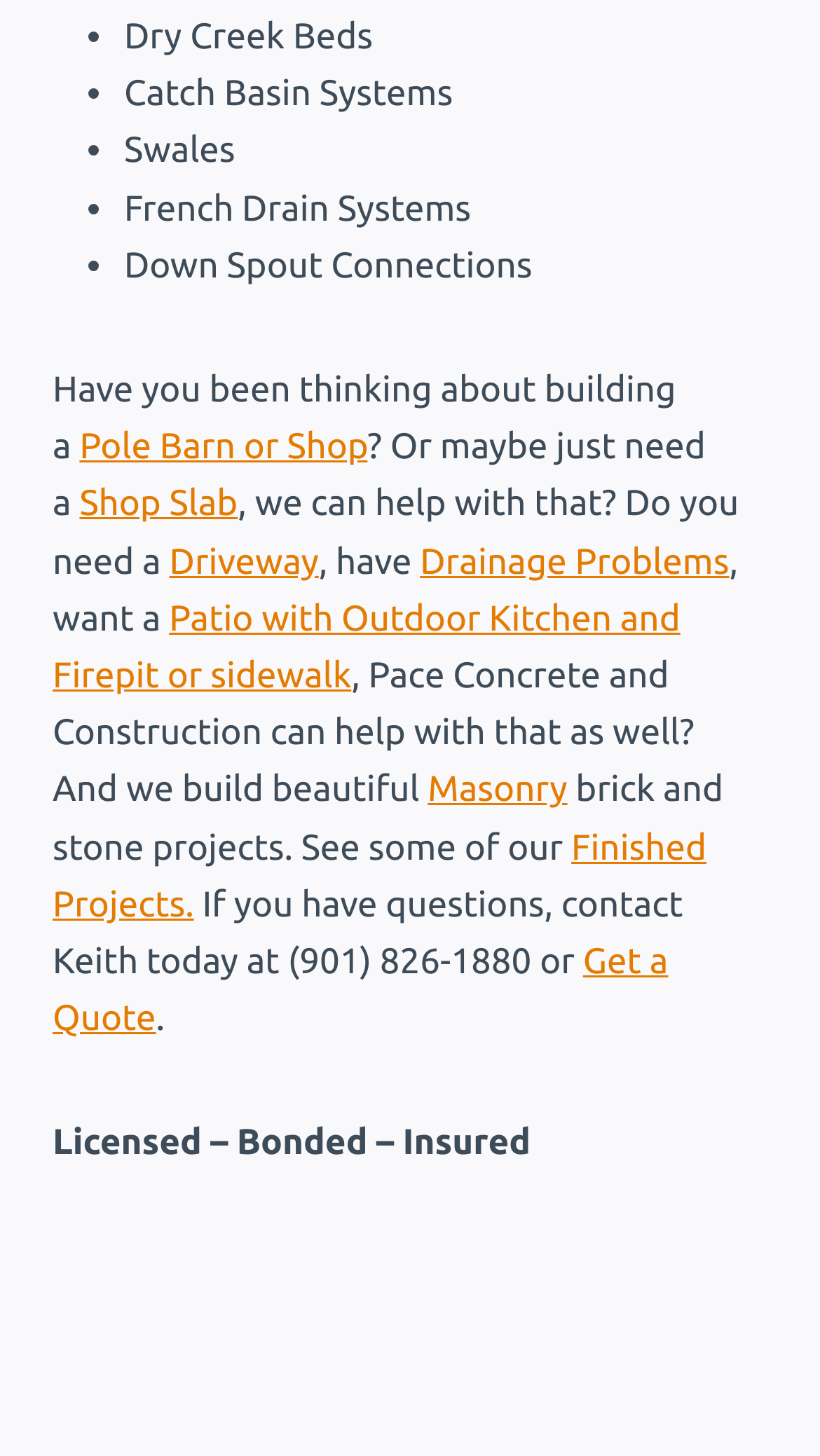Find the bounding box coordinates of the element I should click to carry out the following instruction: "View finished projects".

[0.064, 0.568, 0.861, 0.635]